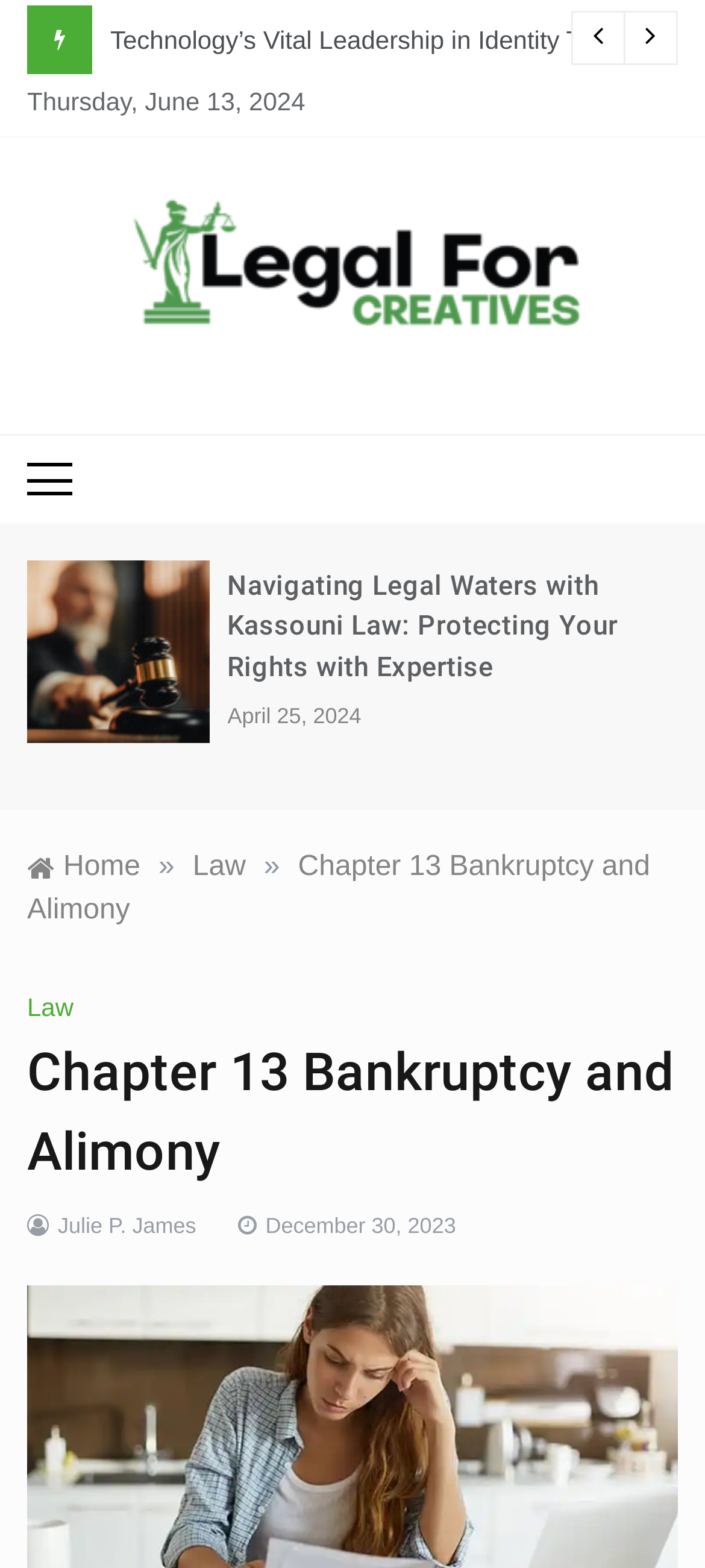Determine the main heading of the webpage and generate its text.

Legal For Creatives